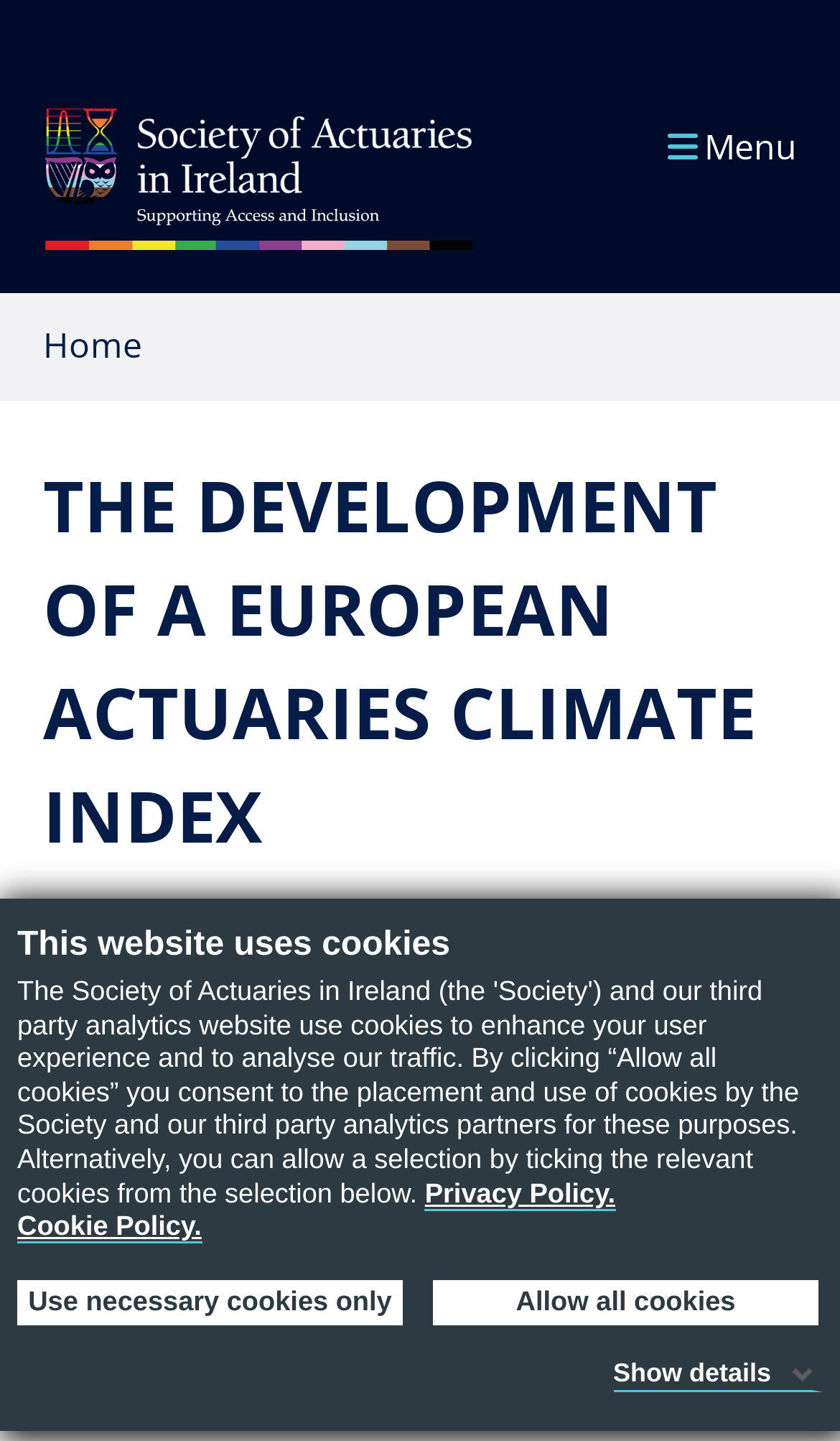Provide the bounding box coordinates of the section that needs to be clicked to accomplish the following instruction: "Go to 'Home' page."

[0.051, 0.222, 0.169, 0.261]